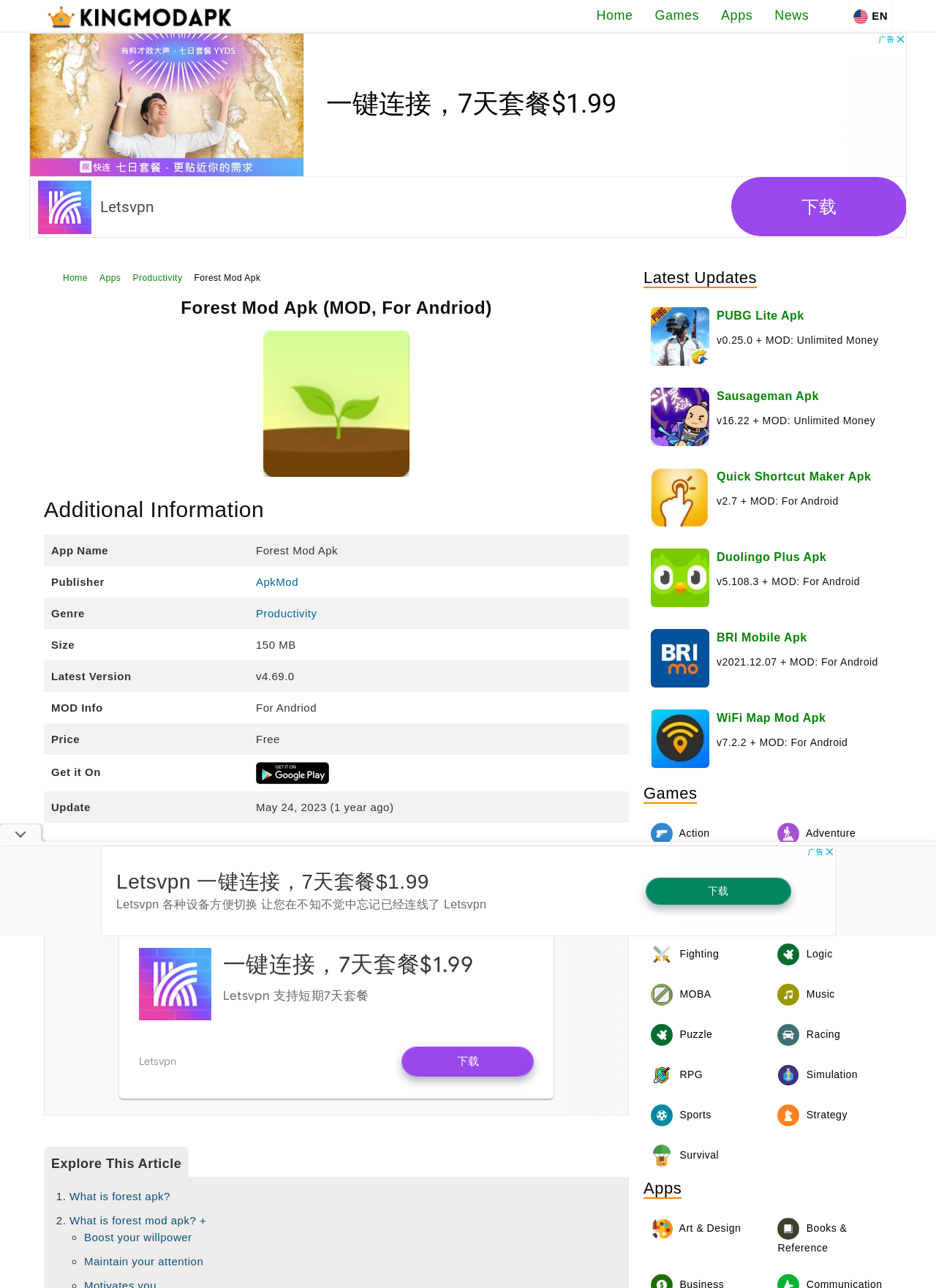What is the name of the app?
Please look at the screenshot and answer using one word or phrase.

Forest Mod Apk